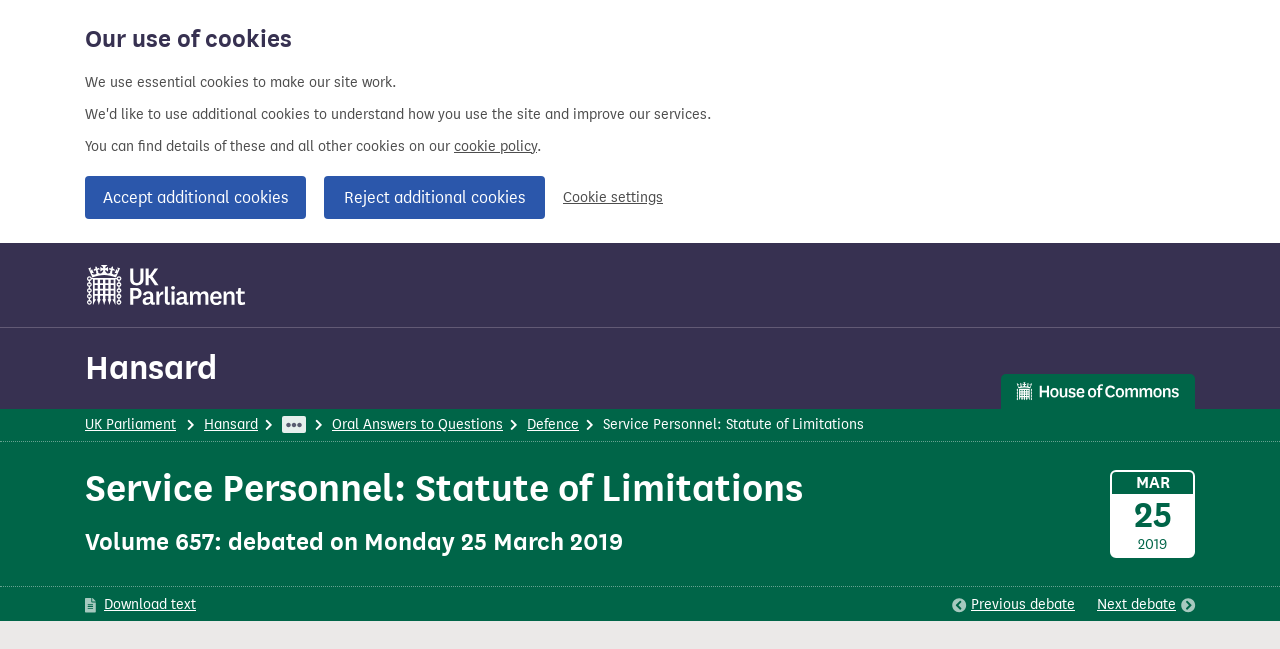Illustrate the webpage with a detailed description.

This webpage is about the Hansard record of the item "Service Personnel: Statute of Limitations" on Monday 25 March 2019. At the top of the page, there is a cookie banner that spans the entire width, taking up about a quarter of the page's height. Within the banner, there is a heading "Our use of cookies" and some static text explaining the use of essential cookies. There are also links to "cookie policy", "Accept additional cookies", "Reject additional cookies", and "Cookie settings".

Below the cookie banner, there is a link to "UK Parliament" on the left side, followed by a heading "Hansard" and a link to "Hansard" on the same line. On the right side, there is a generic element labeled "House of Commons page".

Underneath, there is a list of links, including "Home", "Hansard", "Expand hidden items", "Oral Answers to Questions", "Defence", and "Service Personnel: Statute of Limitations". The last link is highlighted, indicating that it is the current page.

The main content of the page is divided into sections. The first section has a heading "Service Personnel: Statute of Limitations" and a subheading "Volume 657: debated on Monday 25 March 2019". Below this, there are links to "Download text", "Previous debate", and "Next debate".